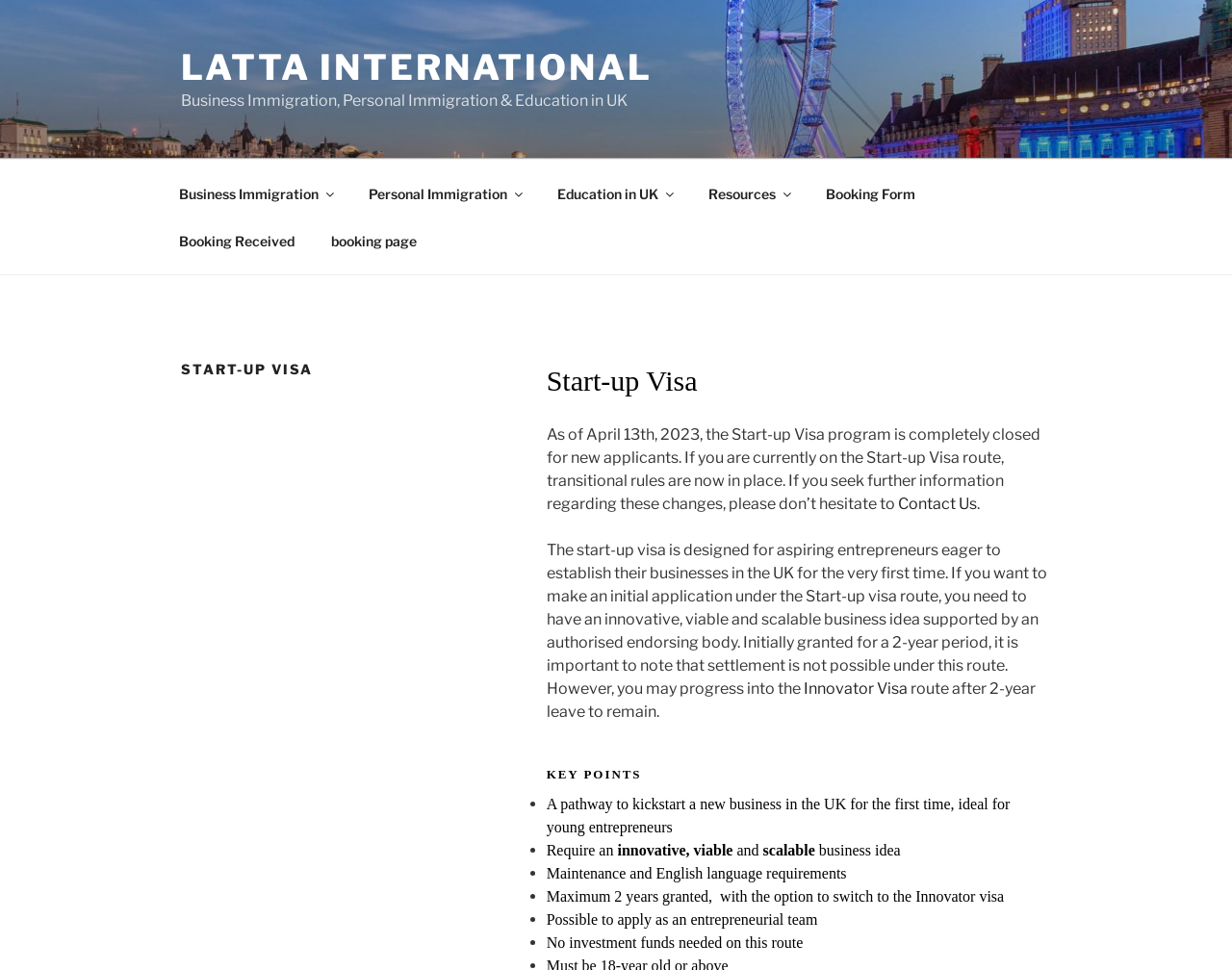Can you find the bounding box coordinates for the element that needs to be clicked to execute this instruction: "Follow MicroDreams on Facebook"? The coordinates should be given as four float numbers between 0 and 1, i.e., [left, top, right, bottom].

None